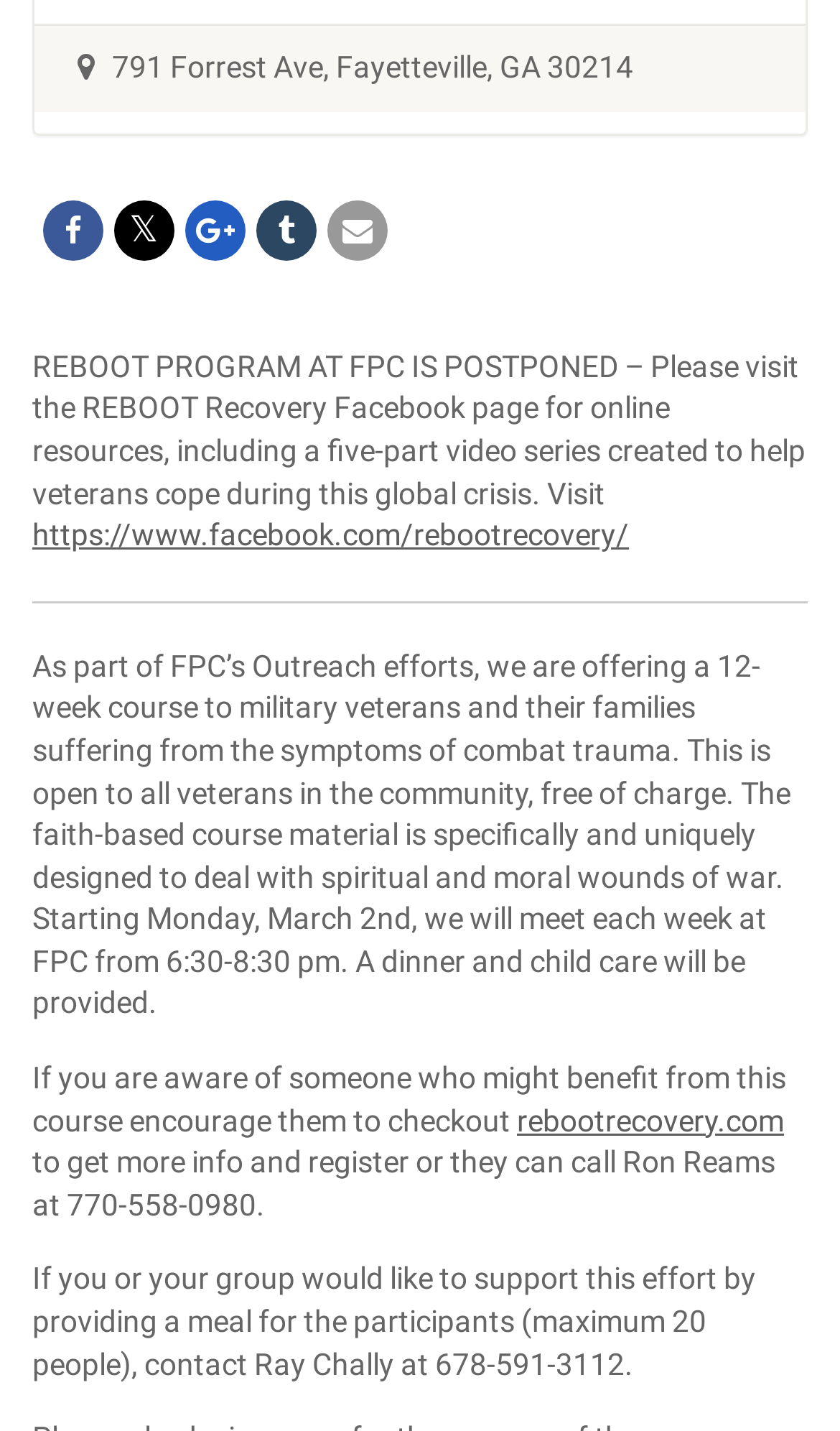Respond to the question below with a single word or phrase:
How can someone get more information about the course?

Visit rebootrecovery.com